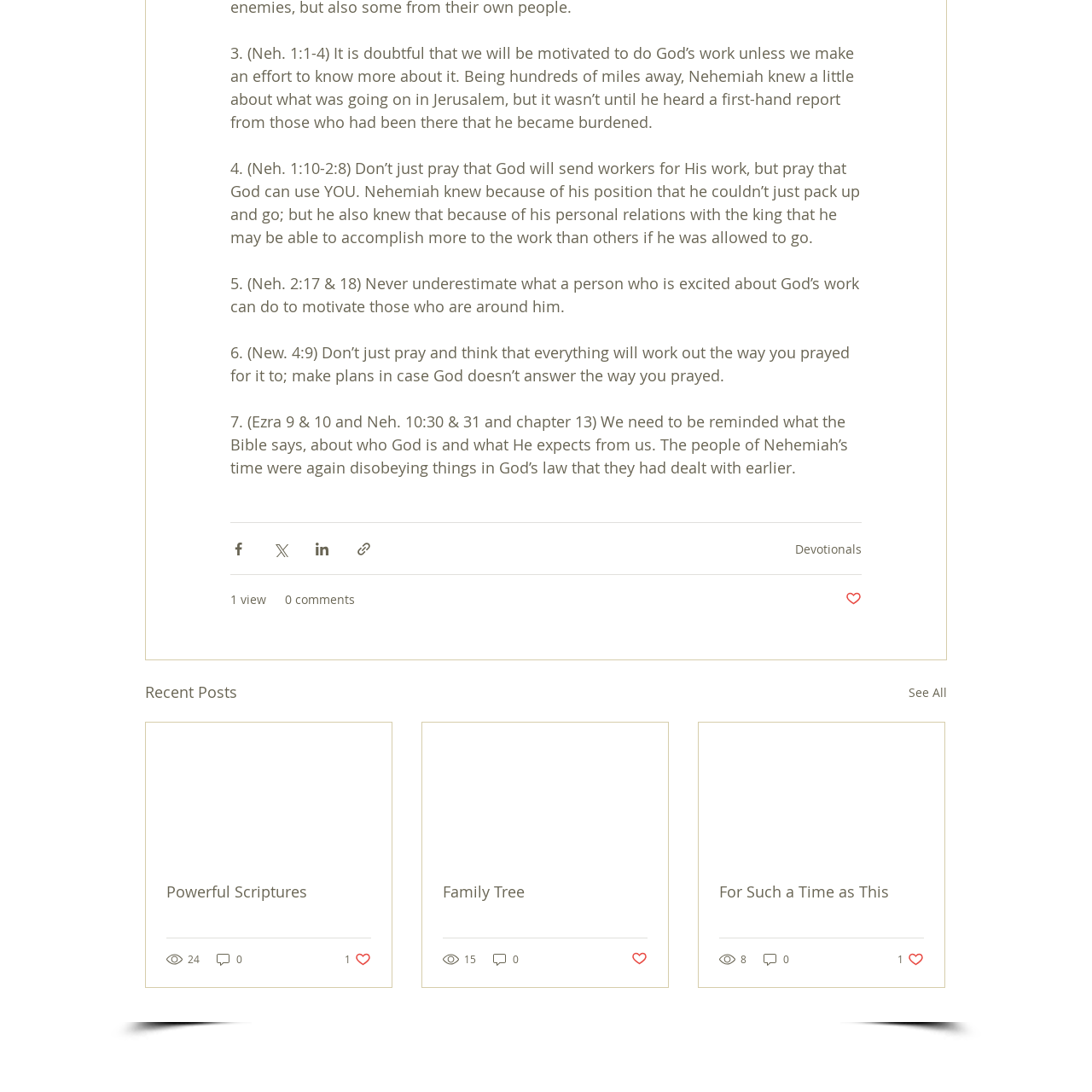Using the elements shown in the image, answer the question comprehensively: Can users share the devotions on social media?

Yes, users can share the devotions on social media, as indicated by the presence of buttons labeled 'Share via Facebook', 'Share via Twitter', and 'Share via LinkedIn'.